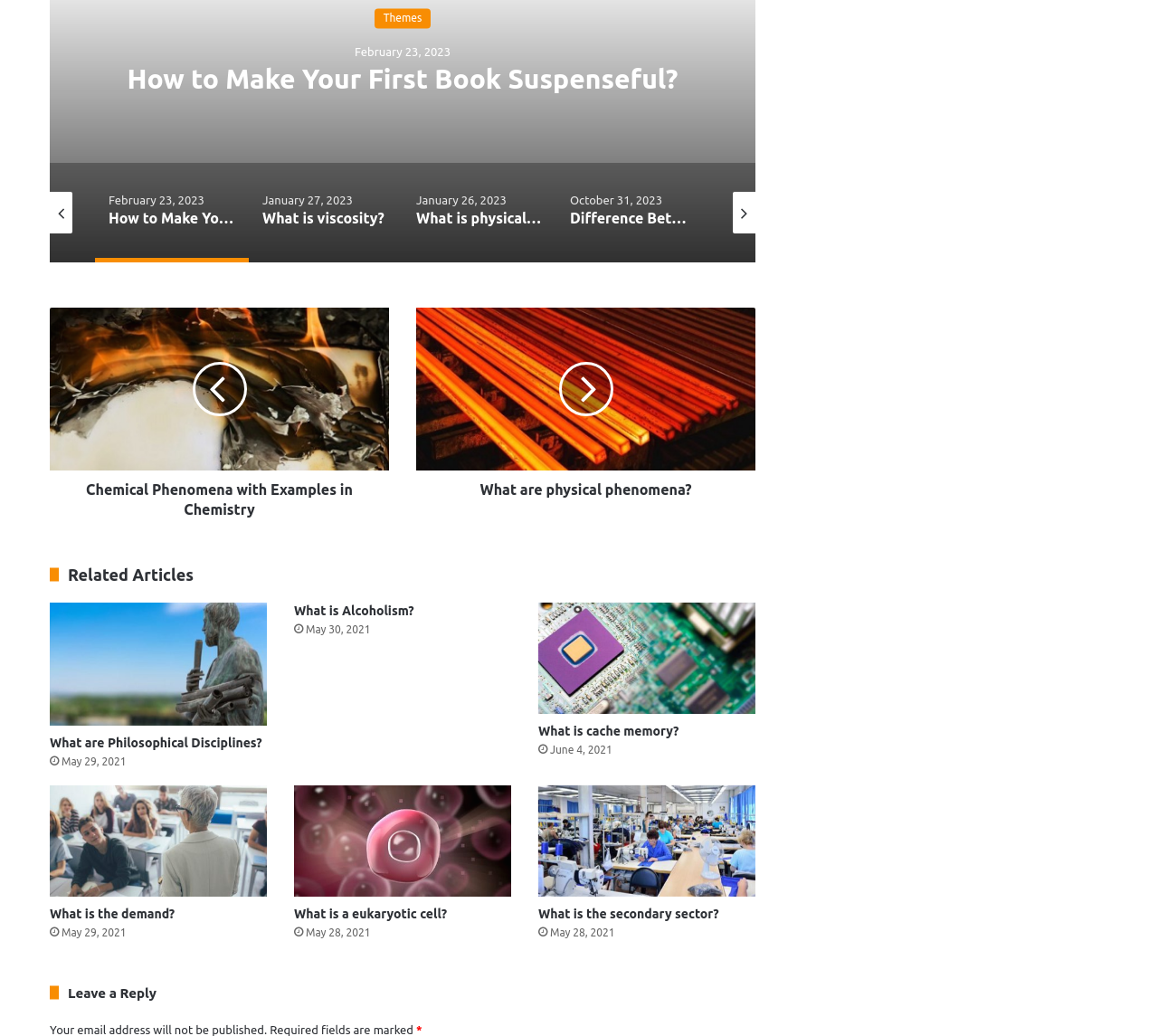Please give a succinct answer using a single word or phrase:
What is the purpose of the section 'Leave a Reply'?

To comment